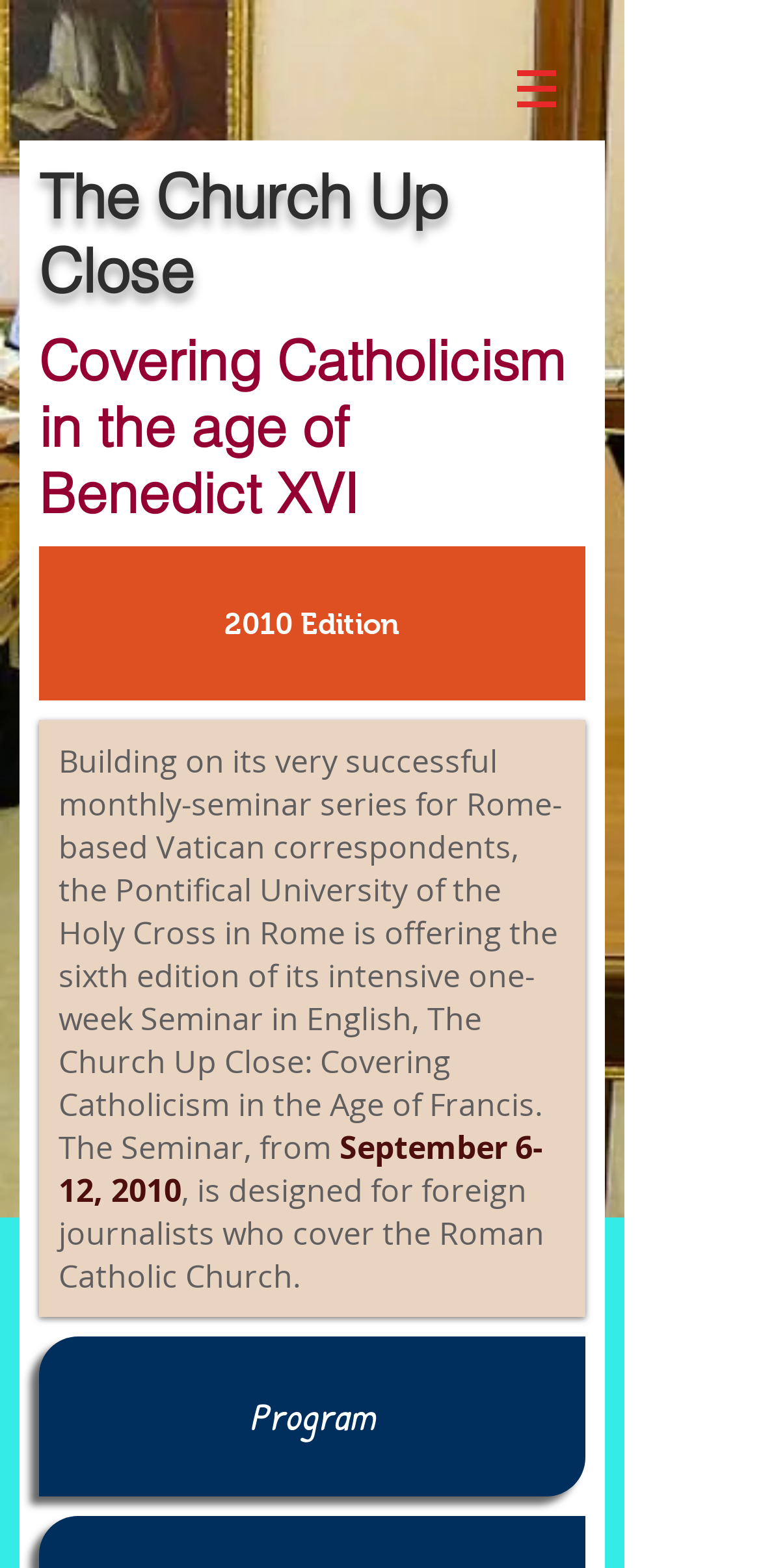What is the name of the university offering the seminar?
Analyze the screenshot and provide a detailed answer to the question.

I found the name of the university by reading the StaticText element that says 'the Pontifical University of the Holy Cross in Rome is offering the sixth edition of its intensive one-week Seminar in English'.